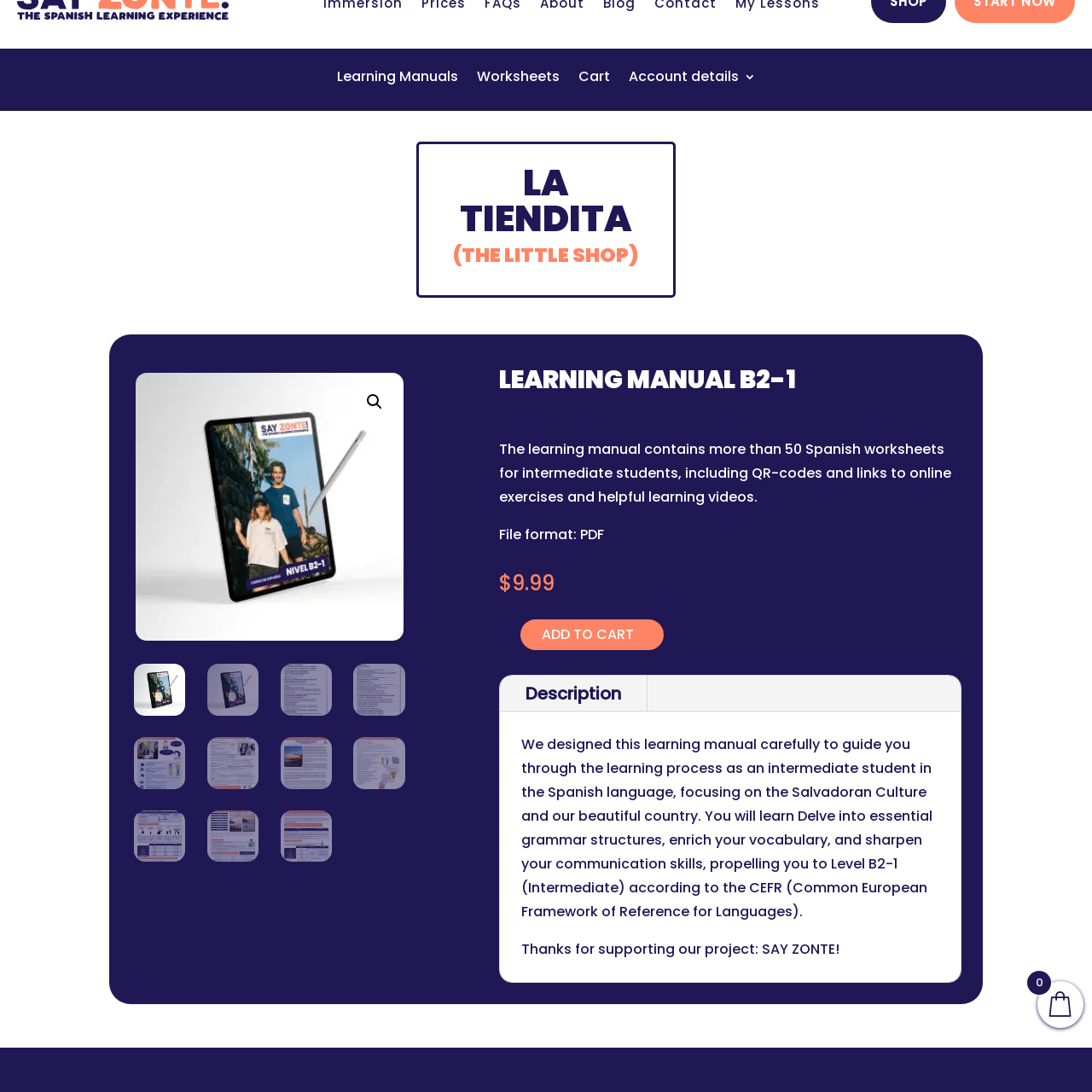Give a detailed account of the visual elements present in the image highlighted by the red border.

The image depicts a visually engaging icon that represents the theme of learning and education, specifically designed for a platform featuring Spanish language resources. This icon enhances the user experience by providing a recognizable symbol that aligns with the educational content offered on the webpage. The context surrounding the image indicates its relevance to a learning manual titled "LEARNING MANUAL B2-1," which is tailored for intermediate Spanish students. This manual includes over 50 worksheets, QR codes, and links to online exercises, emphasizing a comprehensive approach to language acquisition and cultural understanding. The visual elements within this icon complement the informative text and buttons available on the page, enriching the overall theme of interactive learning.